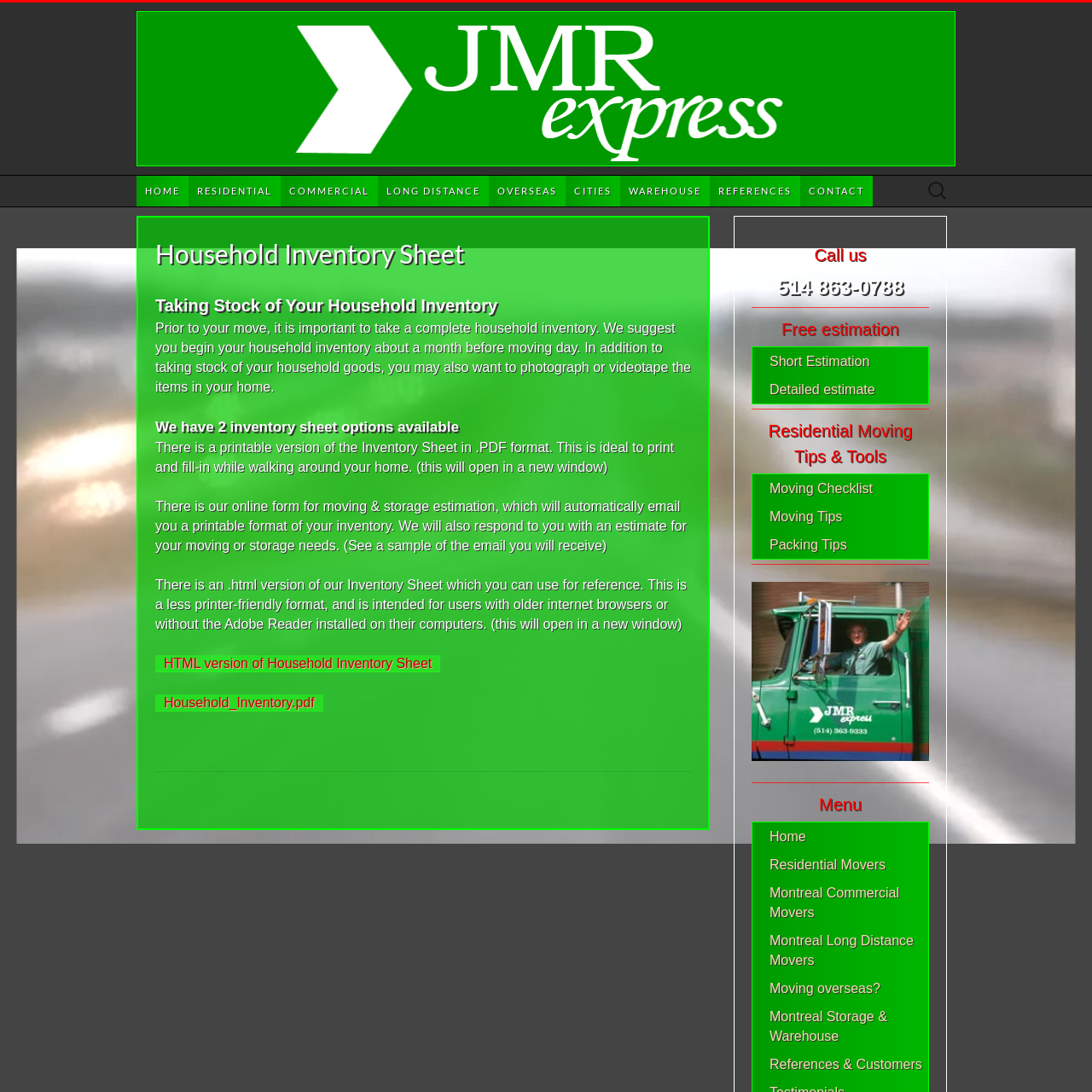Determine the bounding box coordinates of the region I should click to achieve the following instruction: "Call the phone number". Ensure the bounding box coordinates are four float numbers between 0 and 1, i.e., [left, top, right, bottom].

[0.688, 0.249, 0.851, 0.277]